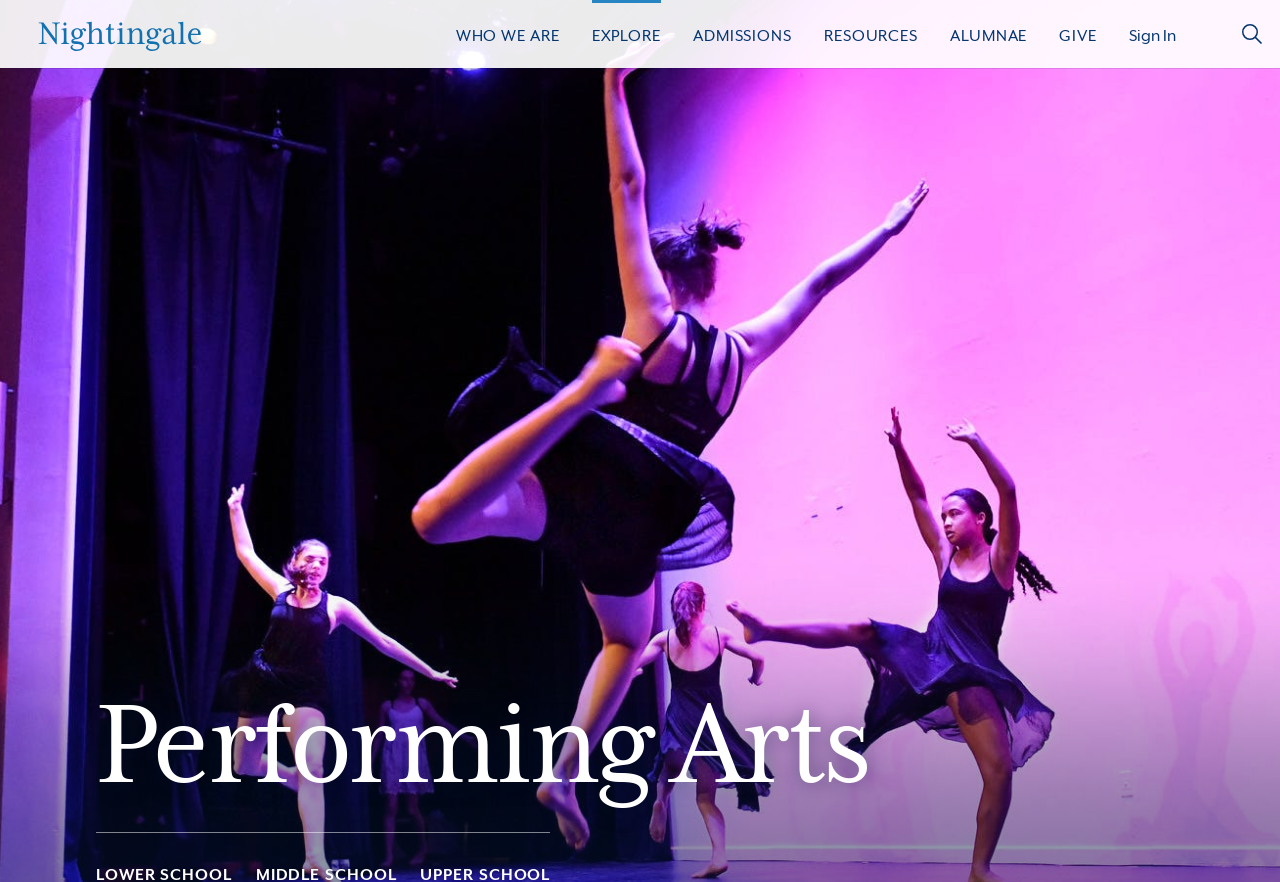Provide the bounding box coordinates, formatted as (top-left x, top-left y, bottom-right x, bottom-right y), with all values being floating point numbers between 0 and 1. Identify the bounding box of the UI element that matches the description: The Nightingale-Bamford School

[0.0, 0.0, 0.188, 0.078]